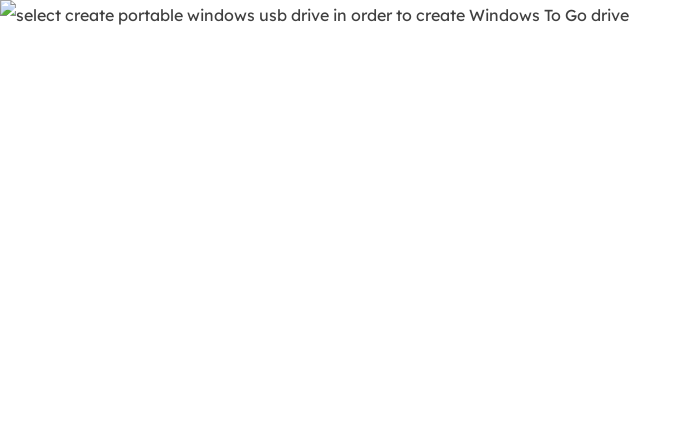What is the recommended capacity of the USB drive?
Give a comprehensive and detailed explanation for the question.

The image suggests that the user should ensure the USB drive's capacity is larger than that of the source disk. This is likely to ensure that the cloned operating system fits on the USB drive and can function properly.